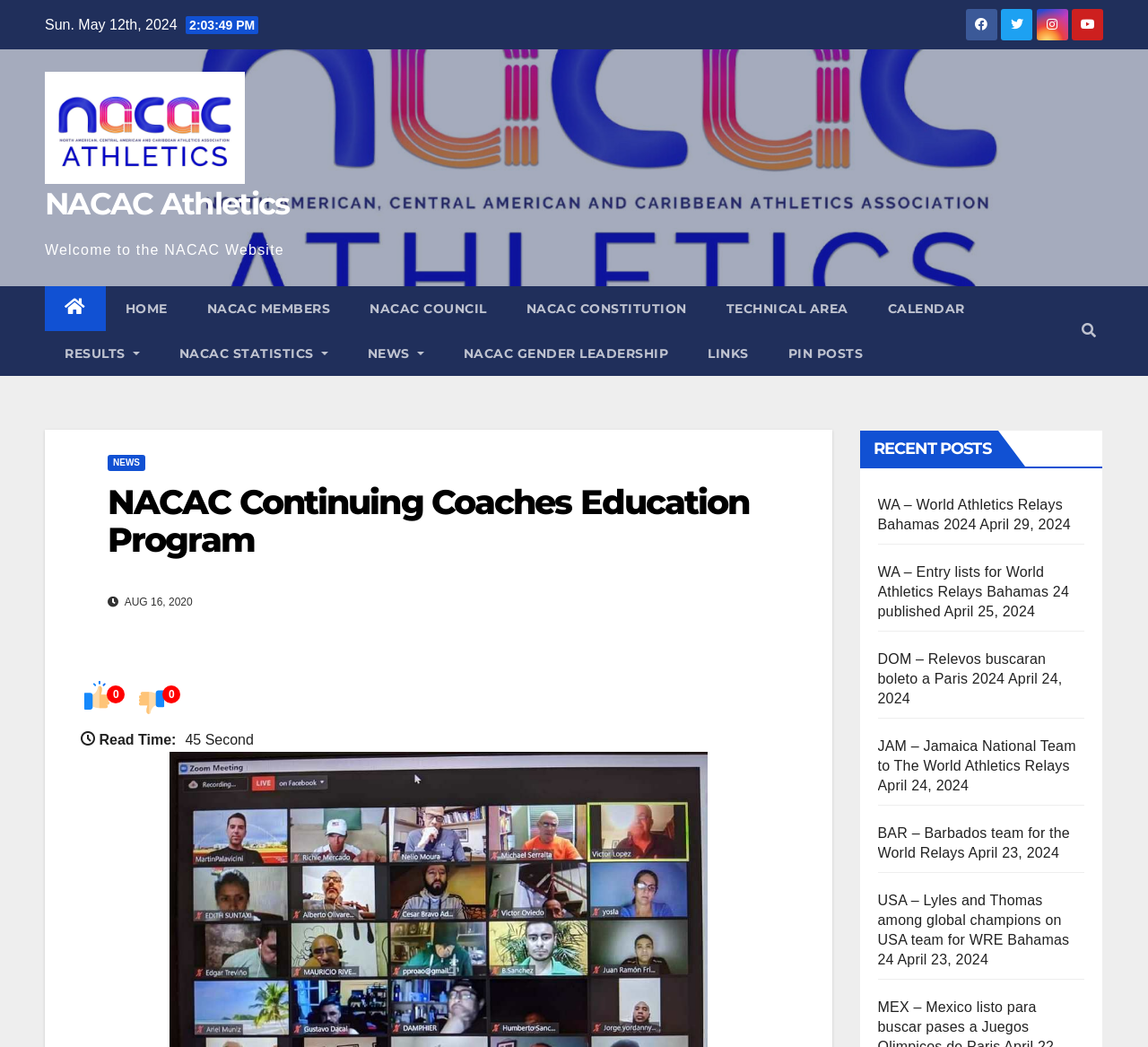Please find and report the bounding box coordinates of the element to click in order to perform the following action: "Go to HOME". The coordinates should be expressed as four float numbers between 0 and 1, in the format [left, top, right, bottom].

[0.092, 0.274, 0.163, 0.316]